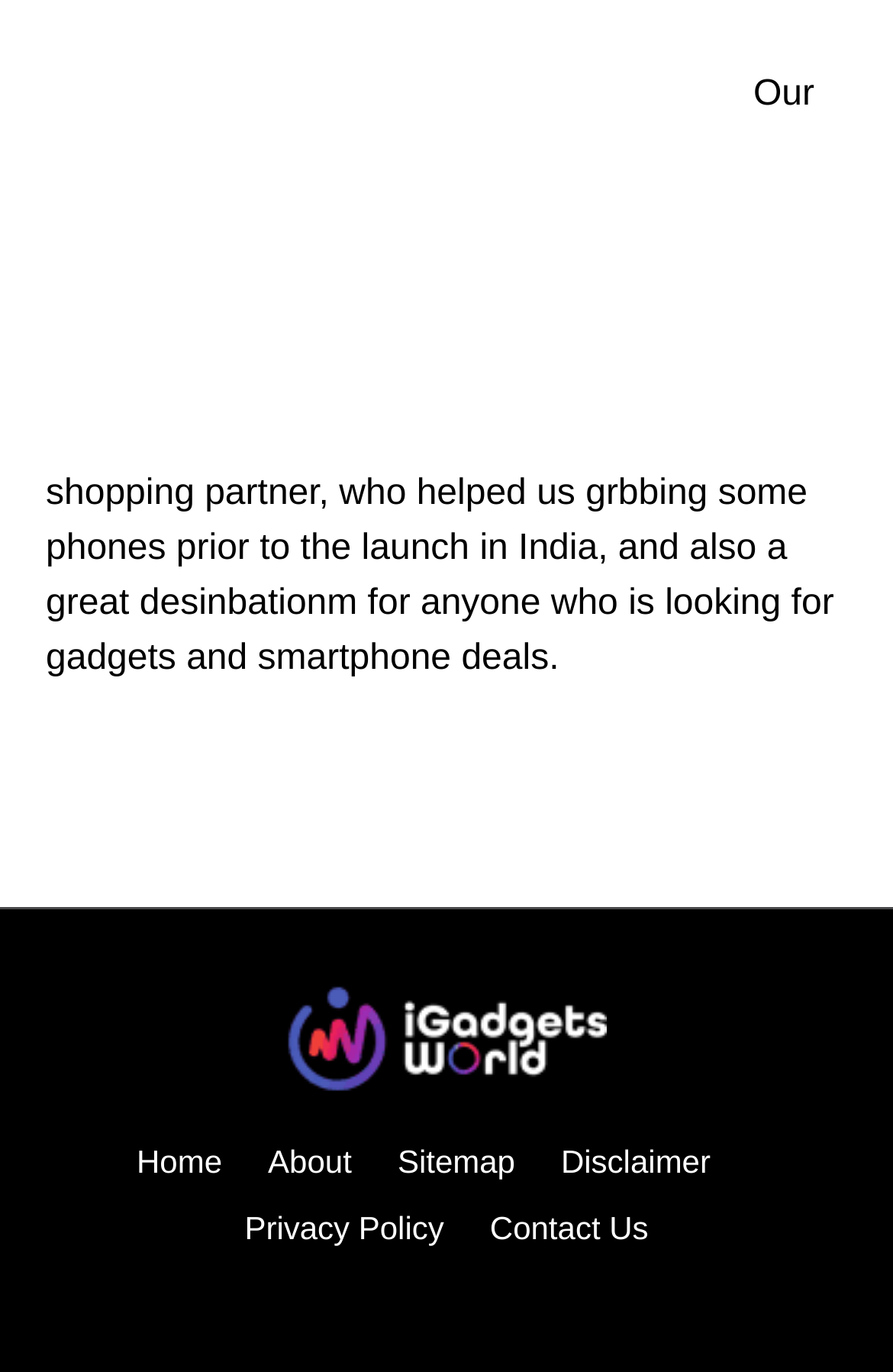Can you specify the bounding box coordinates for the region that should be clicked to fulfill this instruction: "learn about the website".

[0.3, 0.83, 0.394, 0.865]